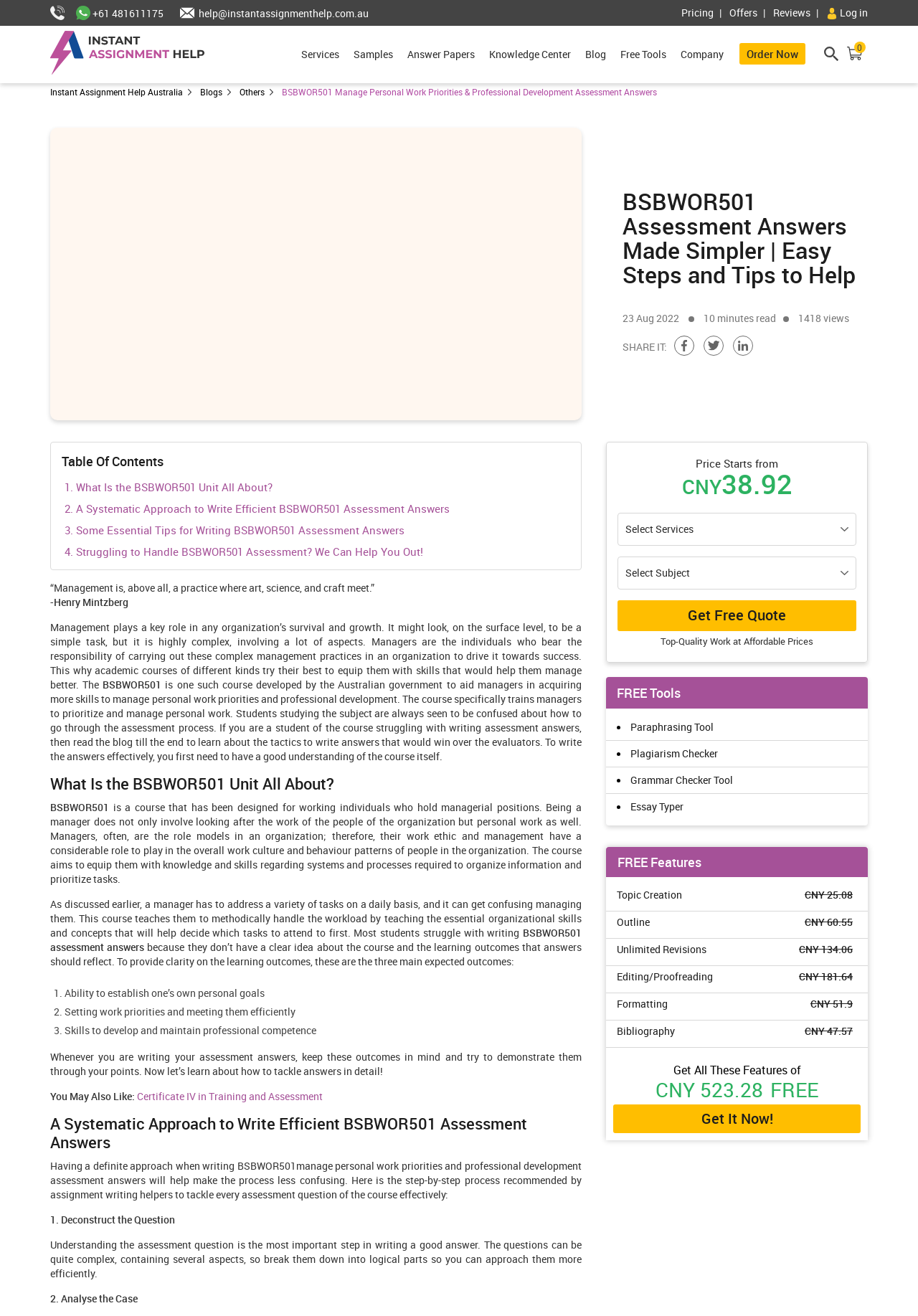What is the name of the company providing assignment help services?
Answer the question with a single word or phrase, referring to the image.

Instant Assignment Help